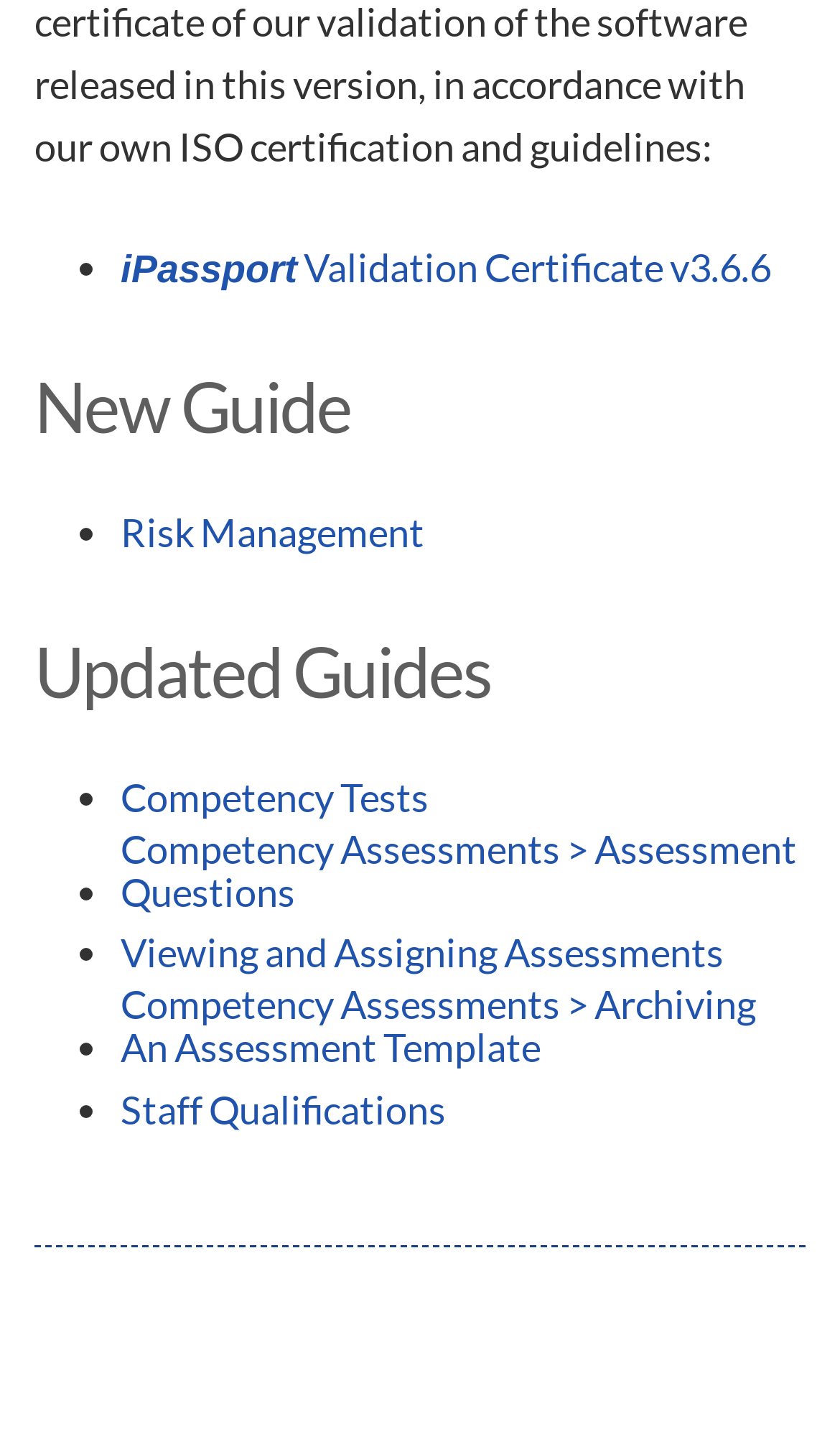What is the second guide listed?
Use the information from the image to give a detailed answer to the question.

I looked at the list of guides and found that the second one is 'Risk Management', which is a link with a bullet point preceding it.